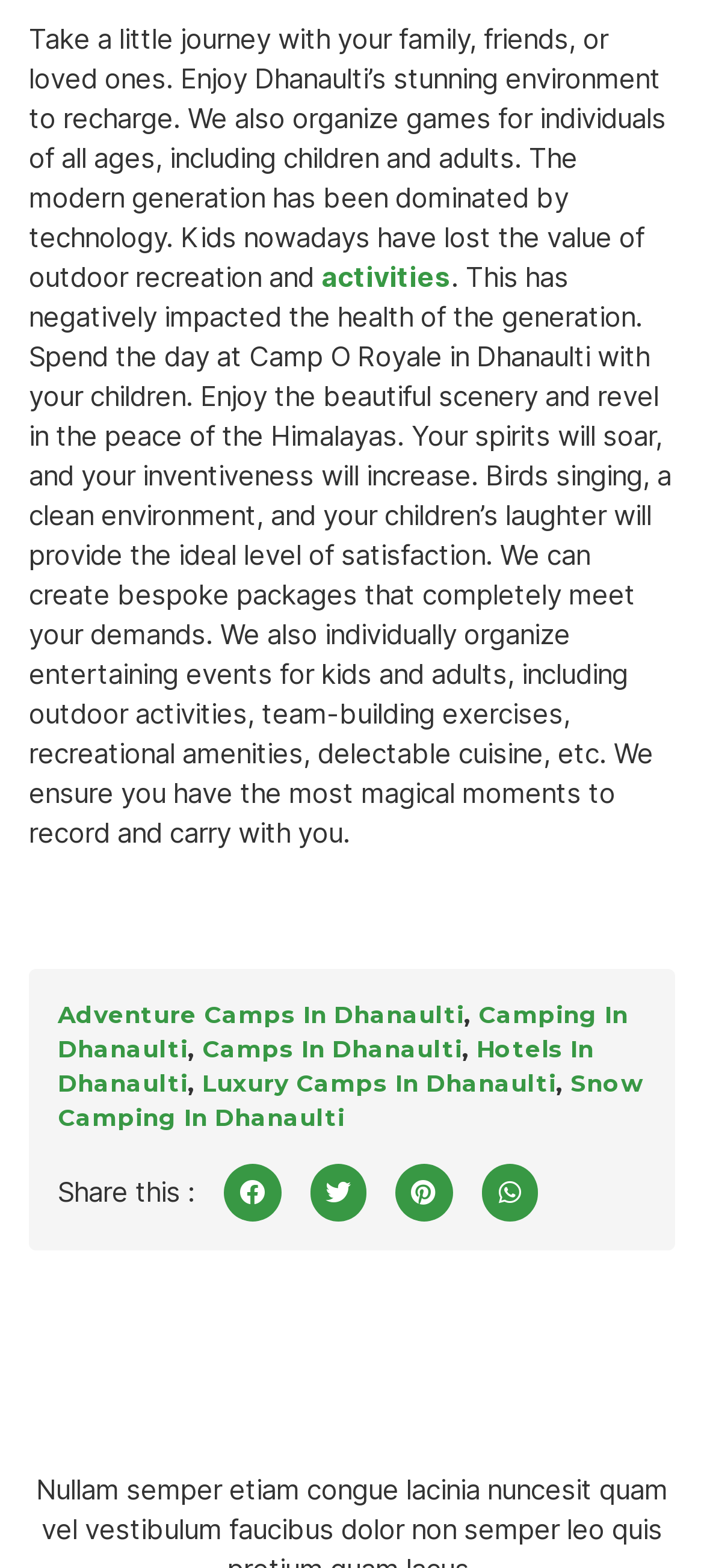Identify the bounding box coordinates of the area that should be clicked in order to complete the given instruction: "Explore Camping In Dhanaulti". The bounding box coordinates should be four float numbers between 0 and 1, i.e., [left, top, right, bottom].

[0.082, 0.637, 0.892, 0.678]